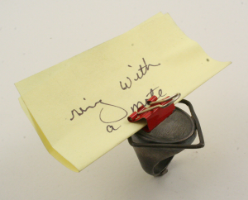What is the size of the ring? Based on the screenshot, please respond with a single word or phrase.

1 x 1 inch